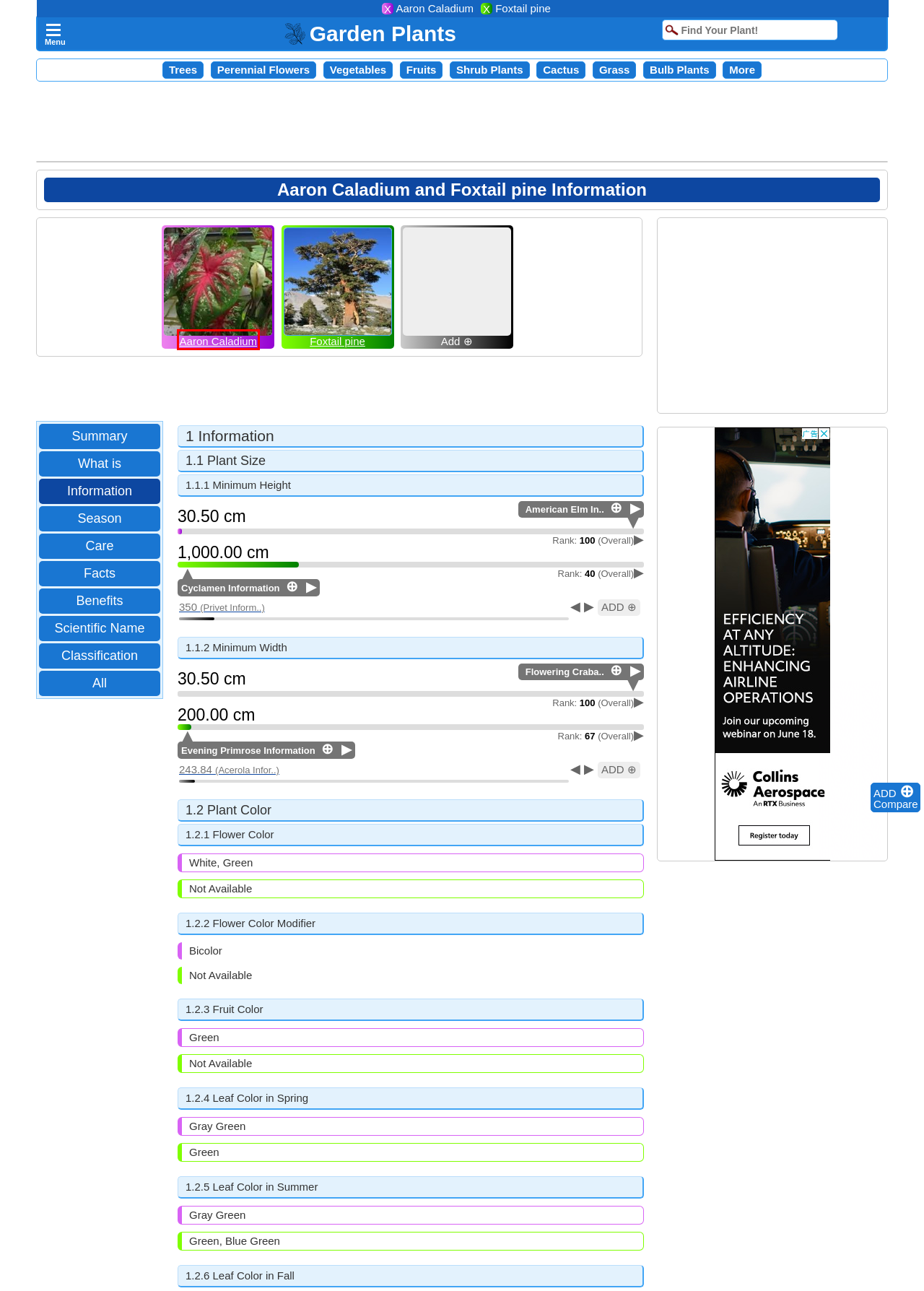Given a webpage screenshot with a red bounding box around a particular element, identify the best description of the new webpage that will appear after clicking on the element inside the red bounding box. Here are the candidates:
A. Grass Plants List | Benefits of Grass Plants
B. Acerola Information
C. Most Useful Shrub Plants List | Benefits of Most Useful Shrub Plants
D. Bulb Plants List | Benefits of Bulb Plants
E. List of Vegetables List | Benefits of List of Vegetables
F. Aaron Caladium Information
G. Fruits List | Benefits of Fruits
H. Foxtail pine Information

F